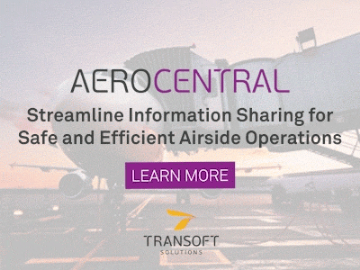Carefully observe the image and respond to the question with a detailed answer:
What is the call-to-action on the banner?

The call-to-action button 'LEARN MORE' is prominently displayed on the banner, inviting viewers to explore further details about the services offered by AeroCentral.